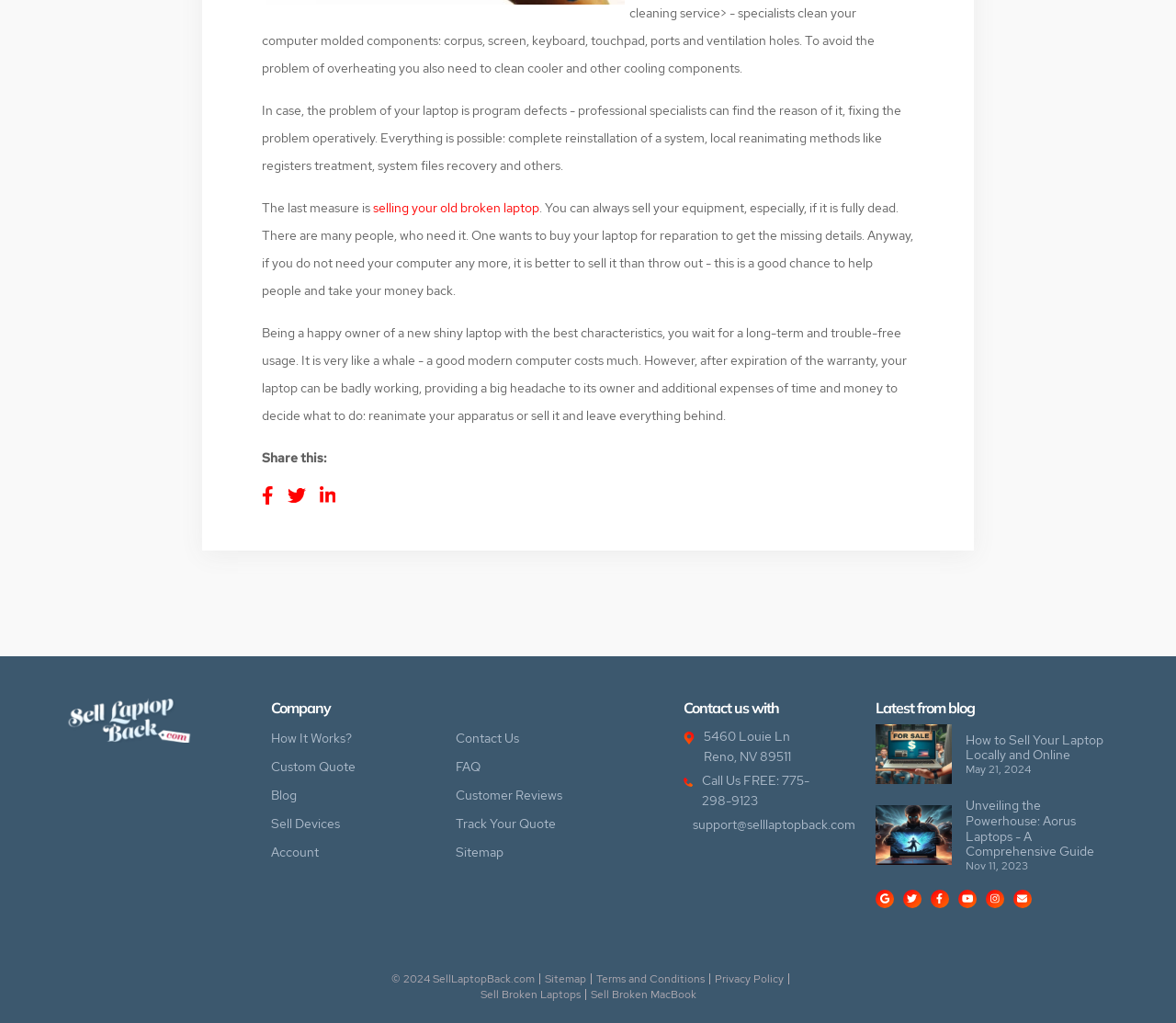What is the phone number to call for support?
Please use the image to provide a one-word or short phrase answer.

775-298-9123